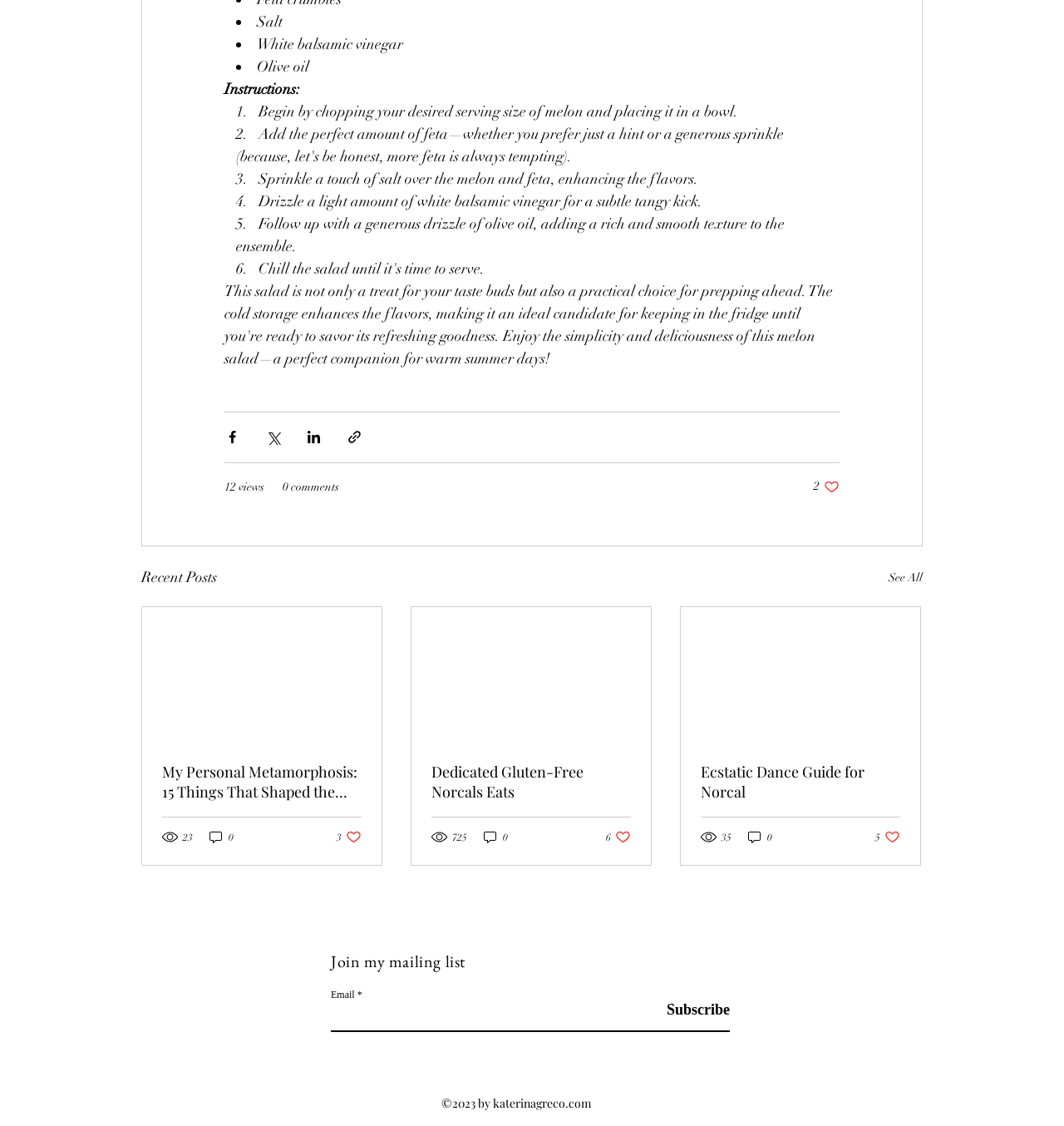Identify the bounding box coordinates of the section that should be clicked to achieve the task described: "Share via Twitter".

[0.249, 0.381, 0.264, 0.395]